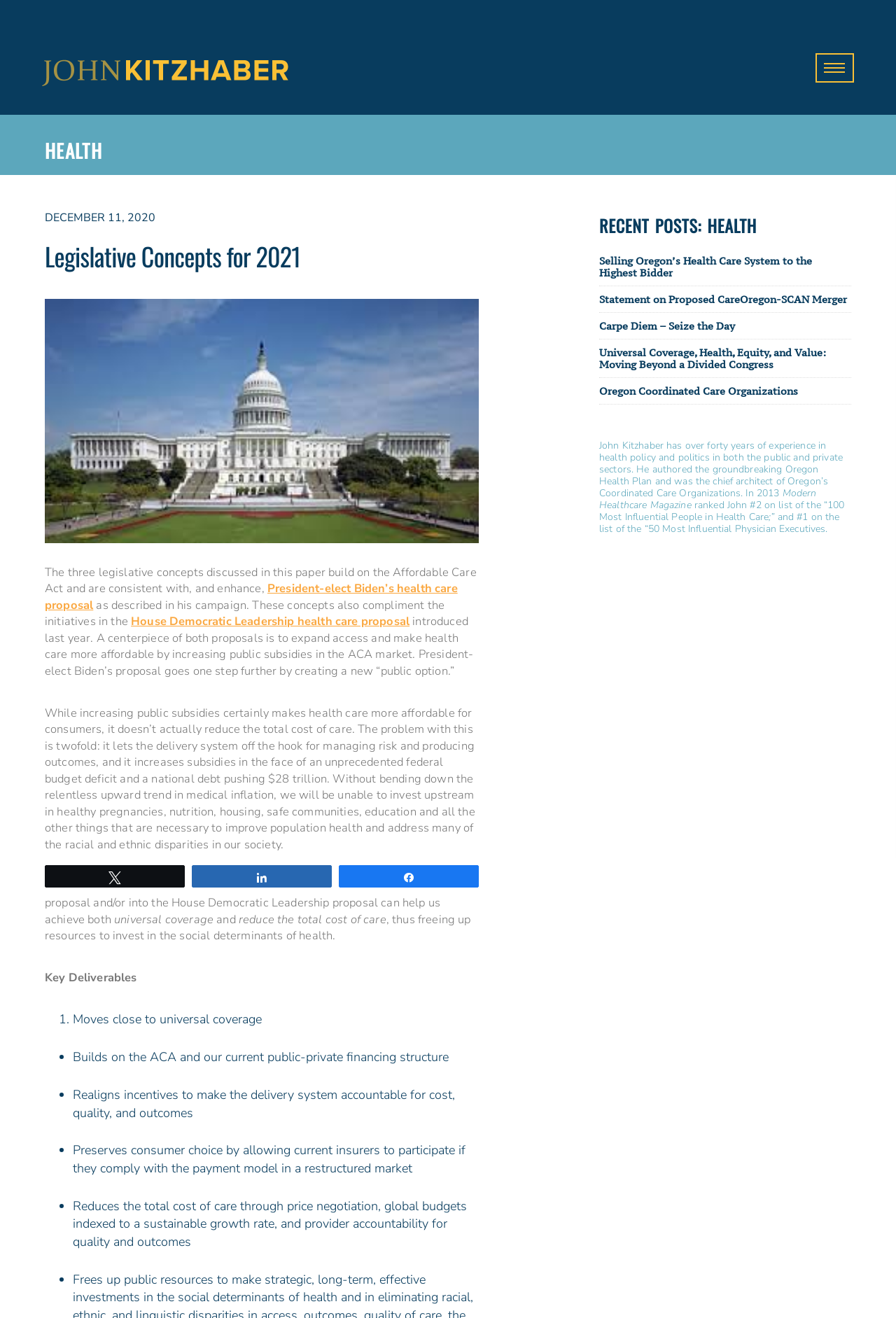Locate the bounding box coordinates of the element that should be clicked to execute the following instruction: "Share on Twitter".

[0.051, 0.657, 0.205, 0.673]